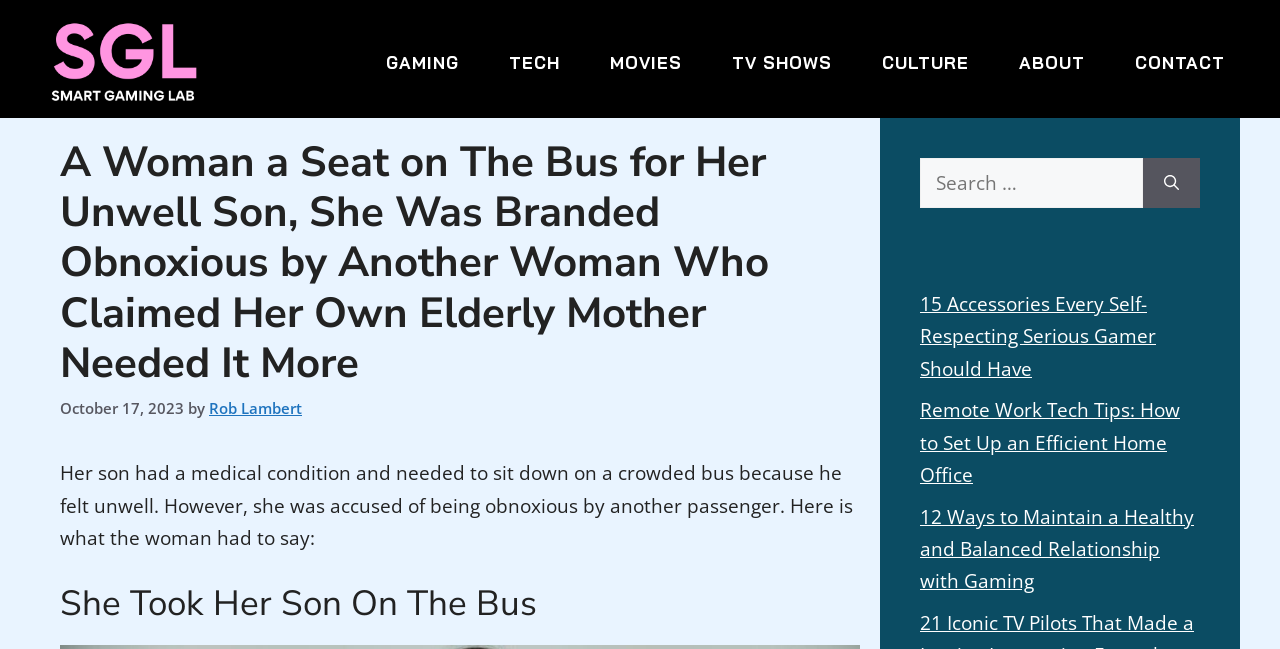Please provide the bounding box coordinates for the element that needs to be clicked to perform the following instruction: "Click on the GAMING link". The coordinates should be given as four float numbers between 0 and 1, i.e., [left, top, right, bottom].

[0.282, 0.076, 0.378, 0.117]